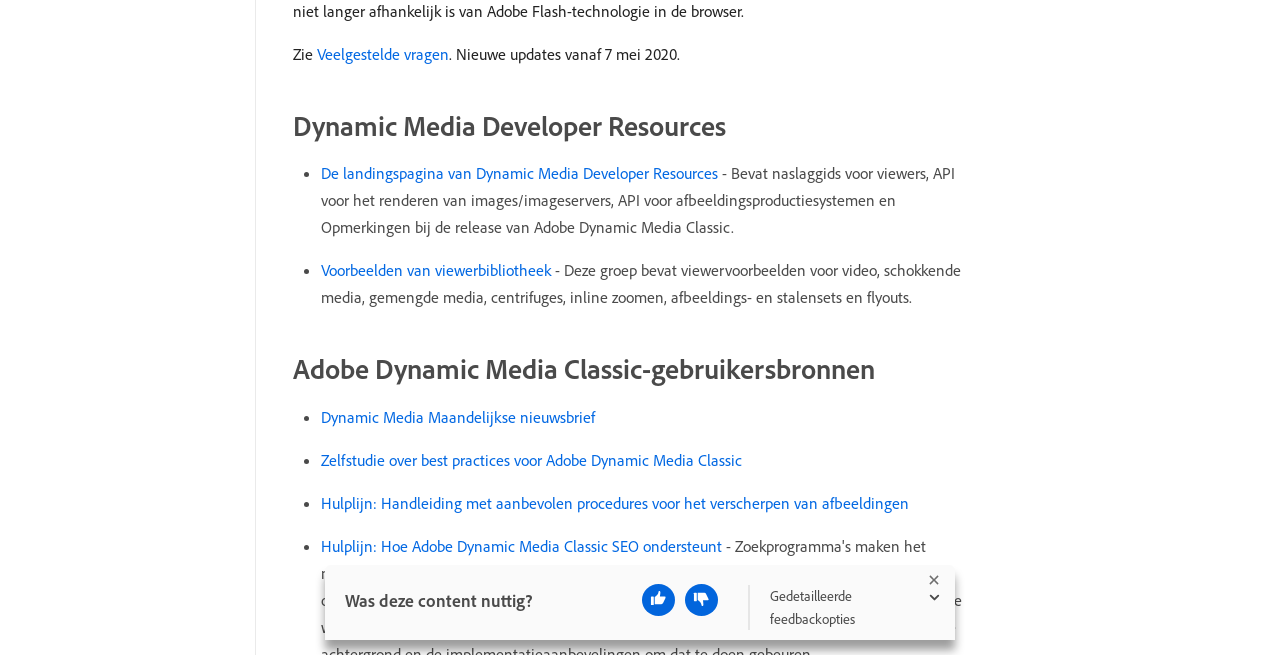Find the bounding box of the UI element described as: "Dynamic Media Maandelijkse nieuwsbrief". The bounding box coordinates should be given as four float values between 0 and 1, i.e., [left, top, right, bottom].

[0.251, 0.621, 0.465, 0.651]